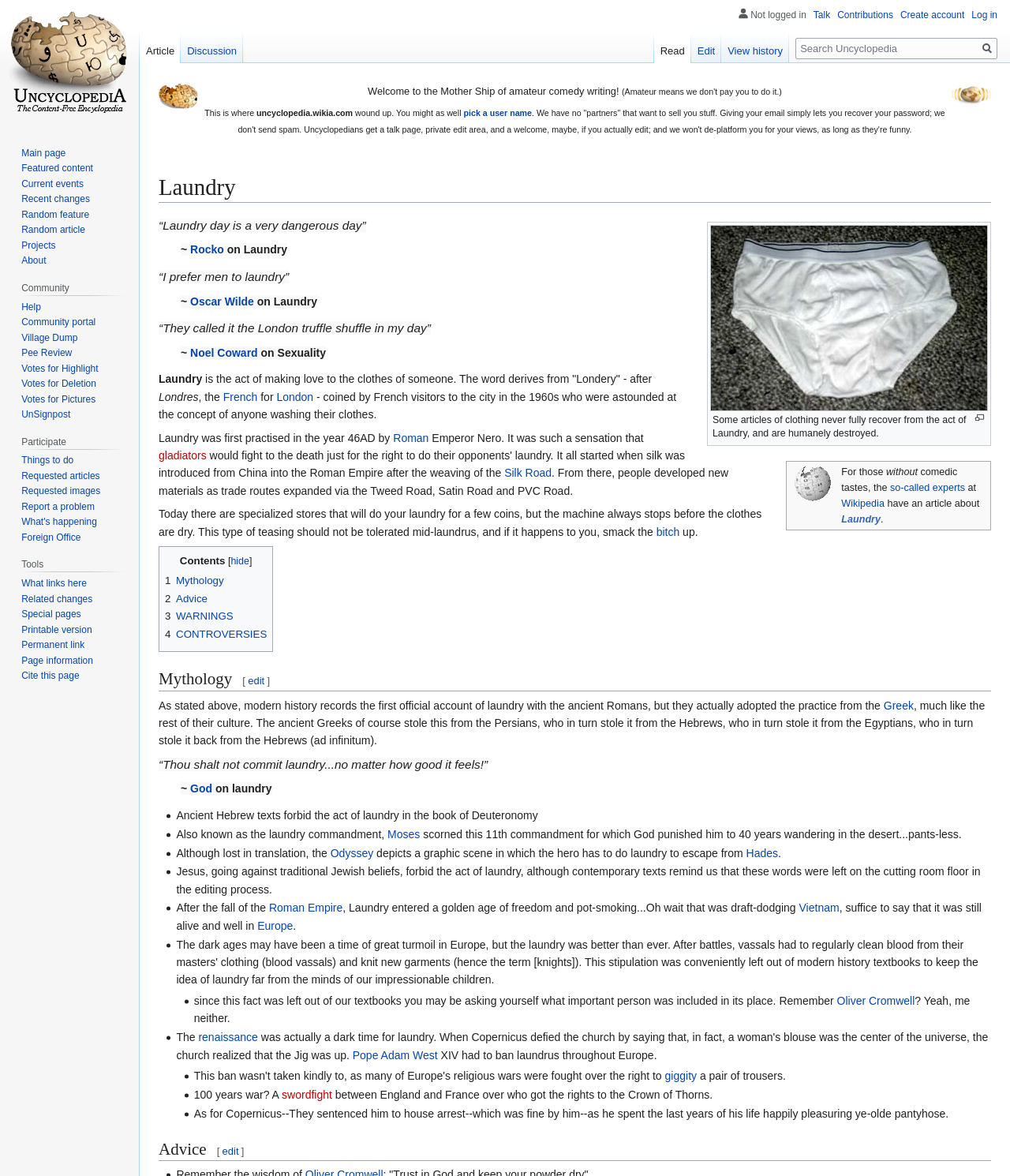Please identify the bounding box coordinates of the clickable element to fulfill the following instruction: "Click the 'Puzzle Potato Dry Brush' image". The coordinates should be four float numbers between 0 and 1, i.e., [left, top, right, bottom].

[0.157, 0.071, 0.196, 0.093]